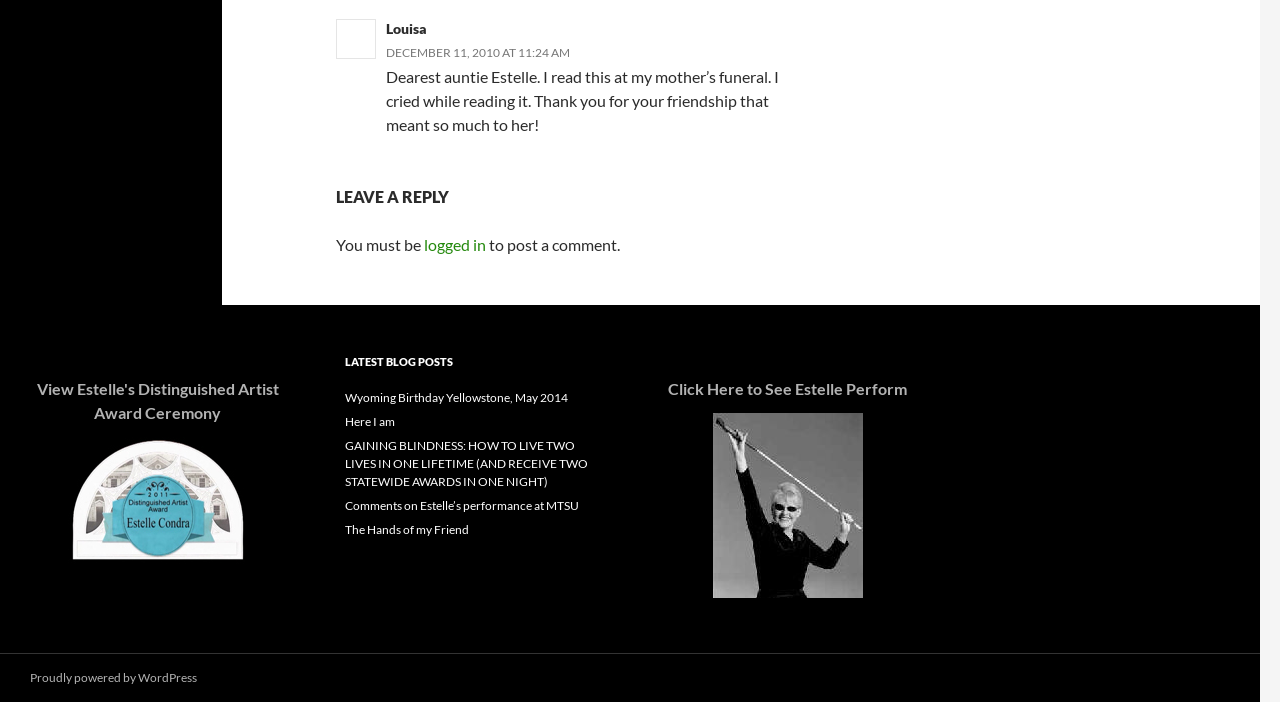Please specify the bounding box coordinates of the clickable section necessary to execute the following command: "Leave a reply to the post".

[0.262, 0.264, 0.633, 0.298]